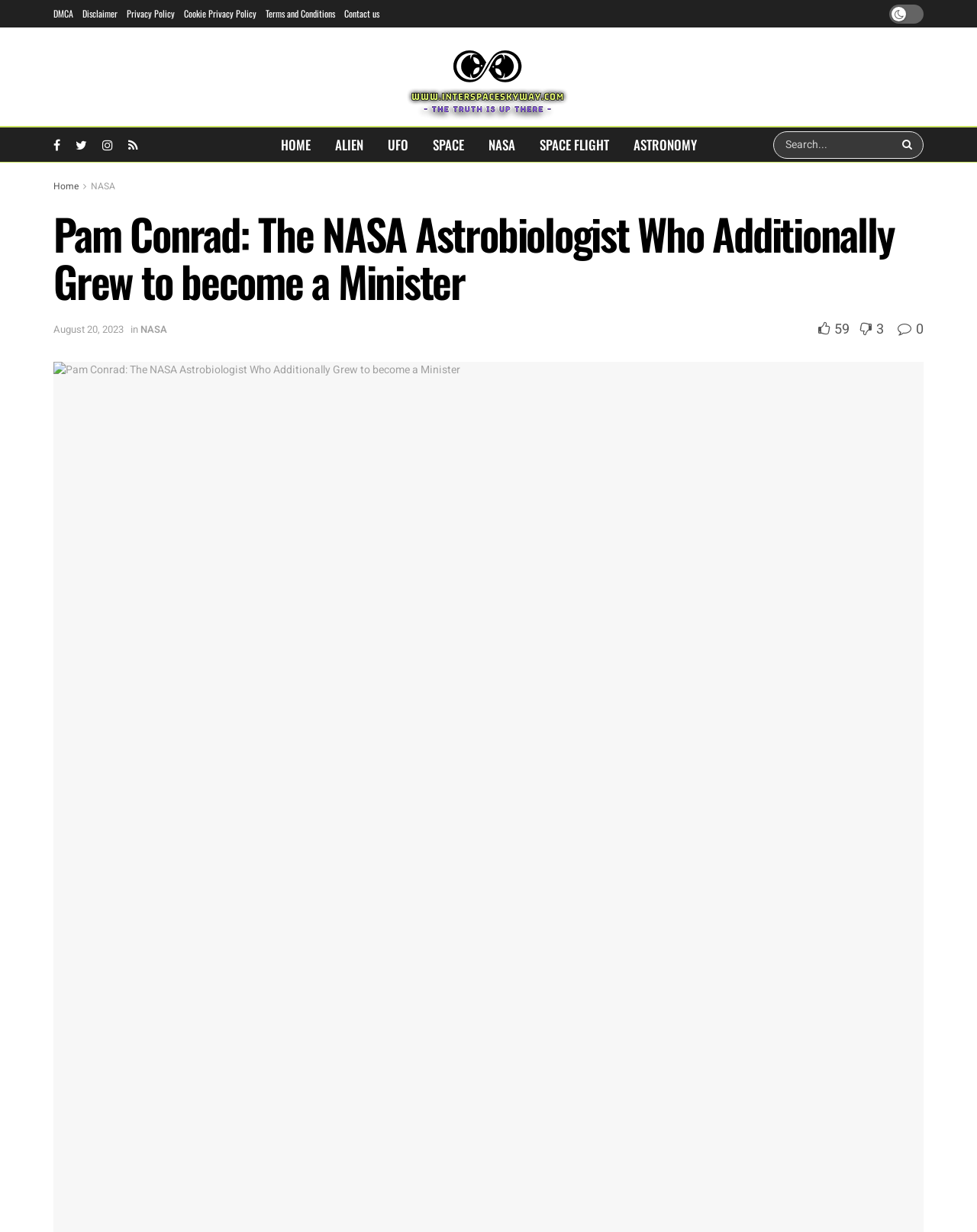Please study the image and answer the question comprehensively:
What is the date mentioned on the webpage?

The webpage contains a link 'August 20, 2023', which suggests that this is the date of publication or posting of the content.